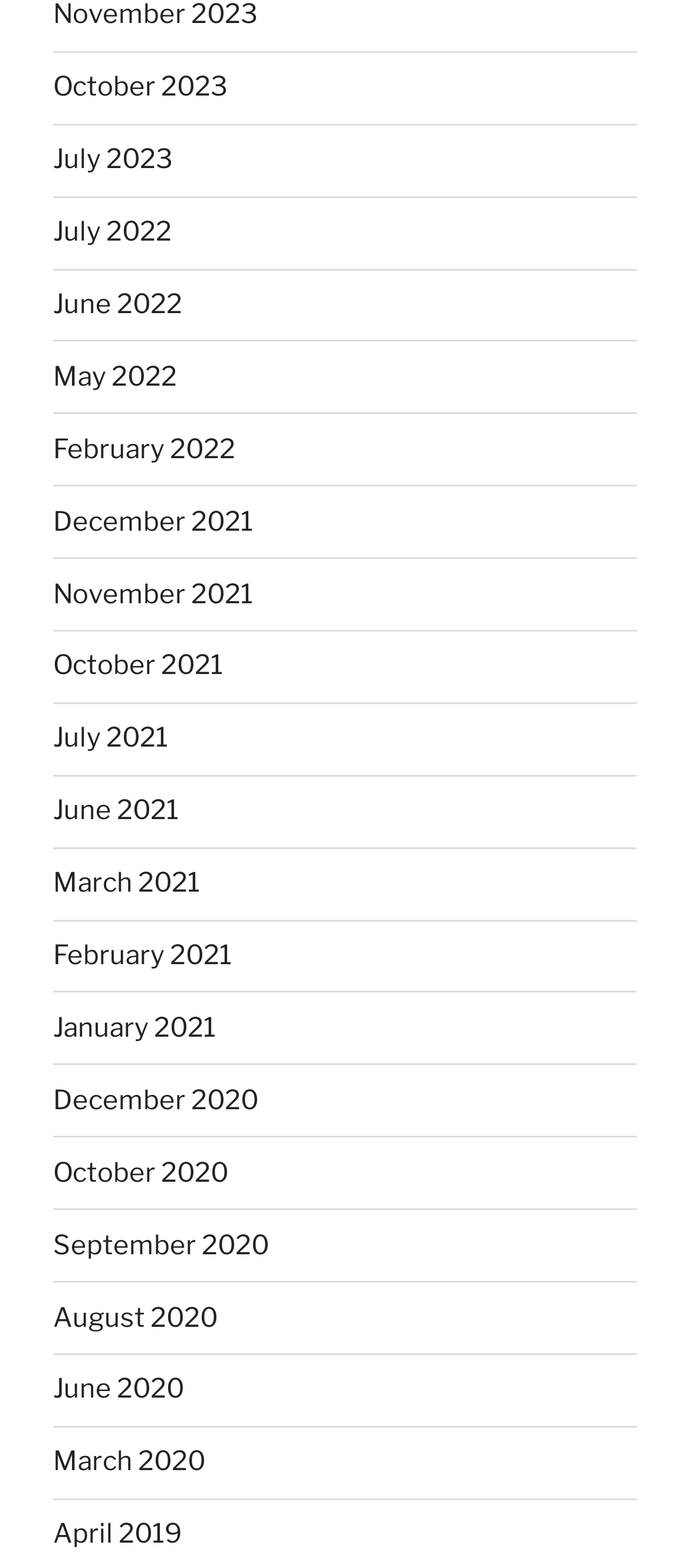What are the months listed on the webpage?
Craft a detailed and extensive response to the question.

By examining the links on the webpage, I noticed a list of months from October to April, with each month corresponding to a specific year, ranging from 2023 to 2019.